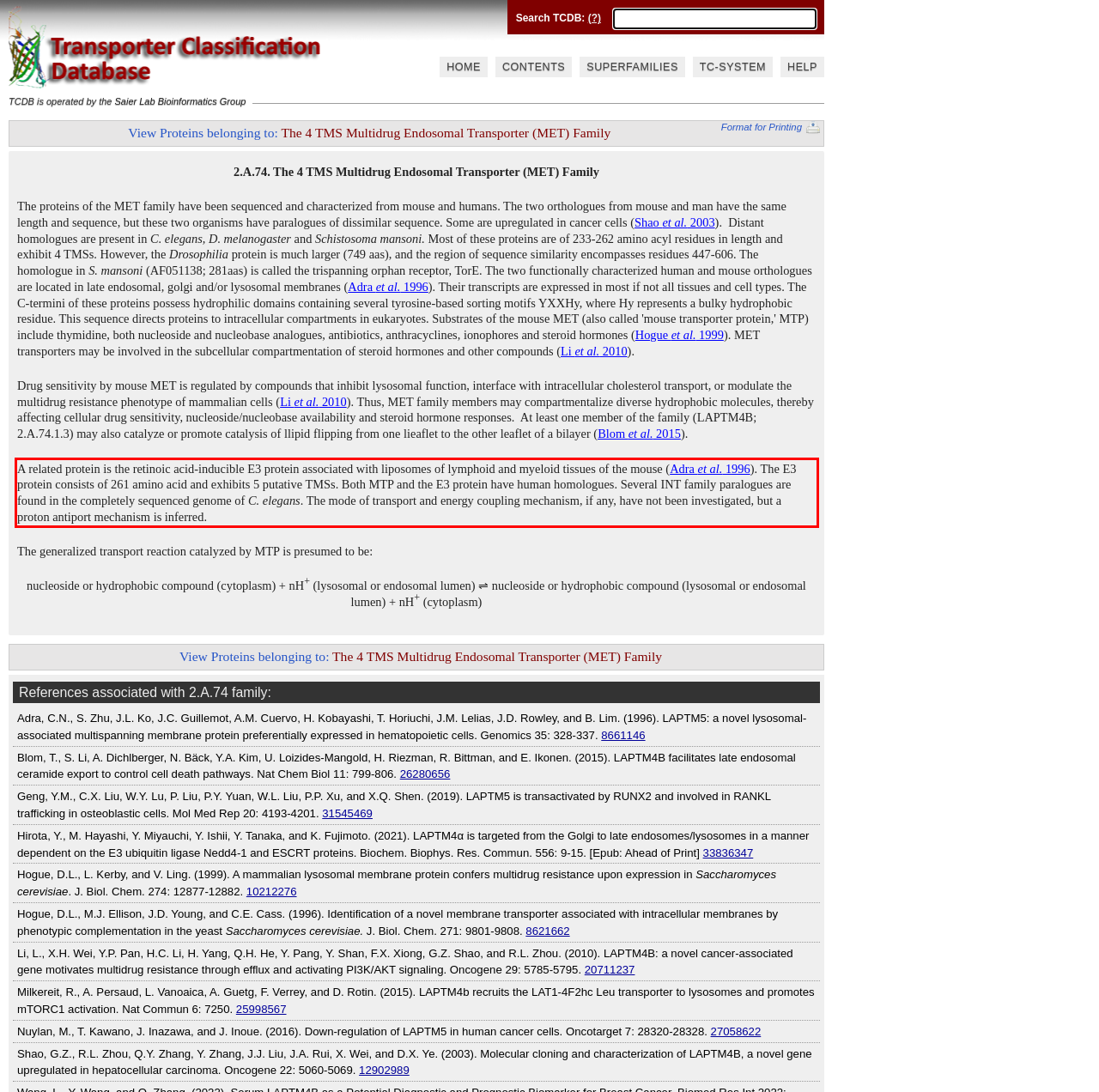Please analyze the provided webpage screenshot and perform OCR to extract the text content from the red rectangle bounding box.

A related protein is the retinoic acid-inducible E3 protein associated with liposomes of lymphoid and myeloid tissues of the mouse (Adra et al. 1996). The E3 protein consists of 261 amino acid and exhibits 5 putative TMSs. Both MTP and the E3 protein have human homologues. Several INT family paralogues are found in the completely sequenced genome of C. elegans. The mode of transport and energy coupling mechanism, if any, have not been investigated, but a proton antiport mechanism is inferred.